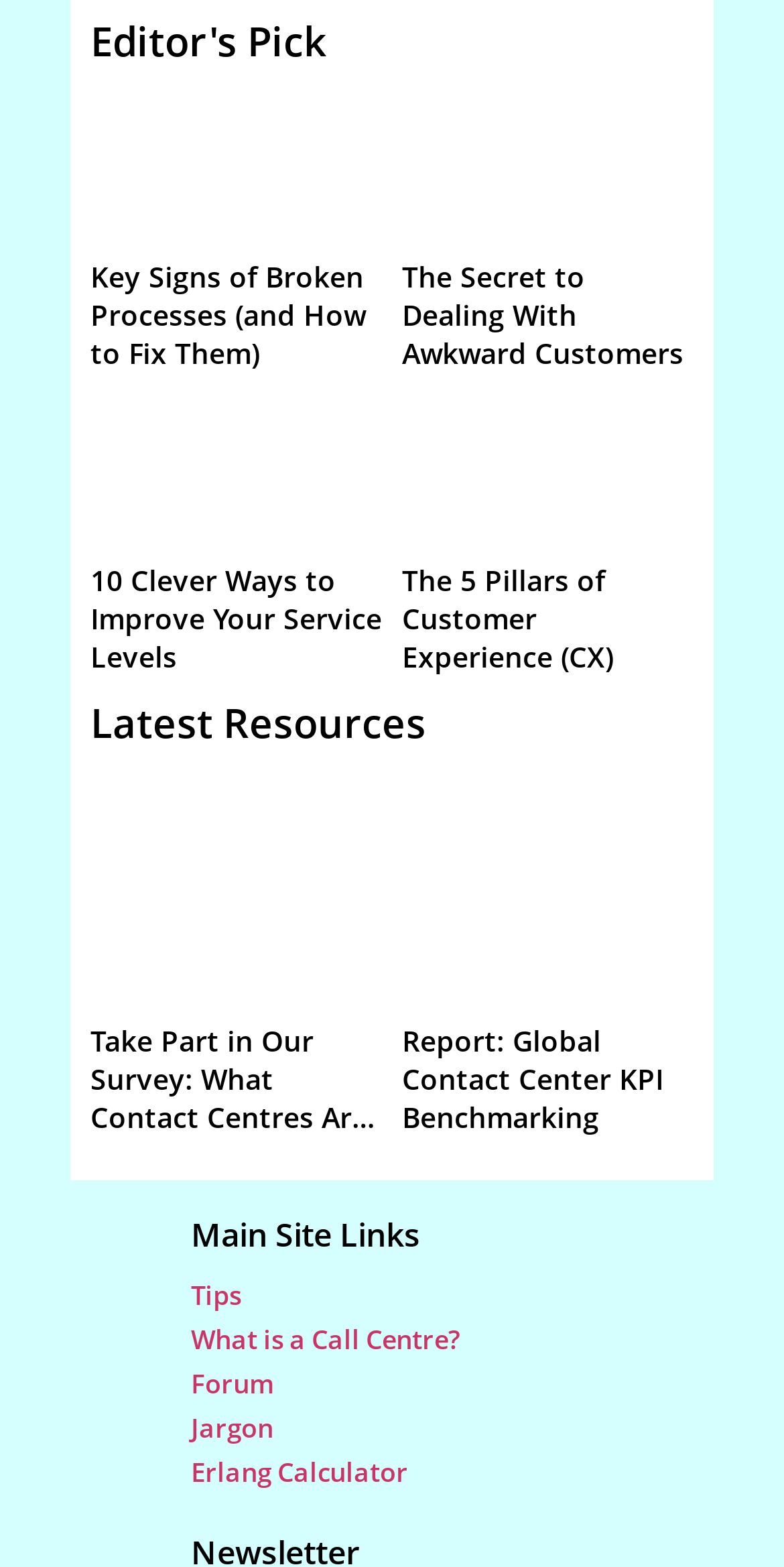Could you highlight the region that needs to be clicked to execute the instruction: "Participate in the survey"?

[0.115, 0.624, 0.487, 0.652]